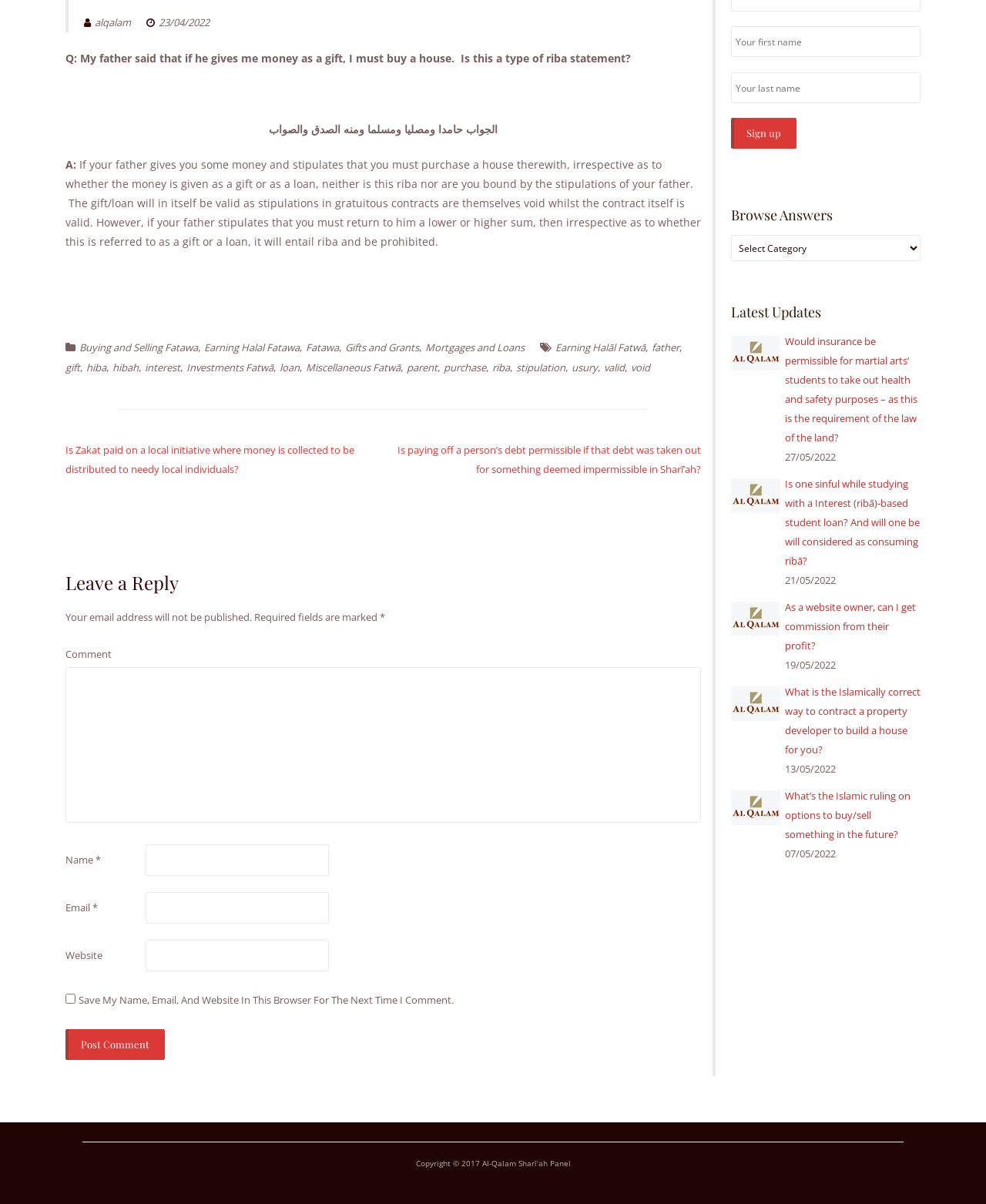Using the webpage screenshot, locate the HTML element that fits the following description and provide its bounding box: "value="Sign up"".

[0.741, 0.098, 0.808, 0.124]